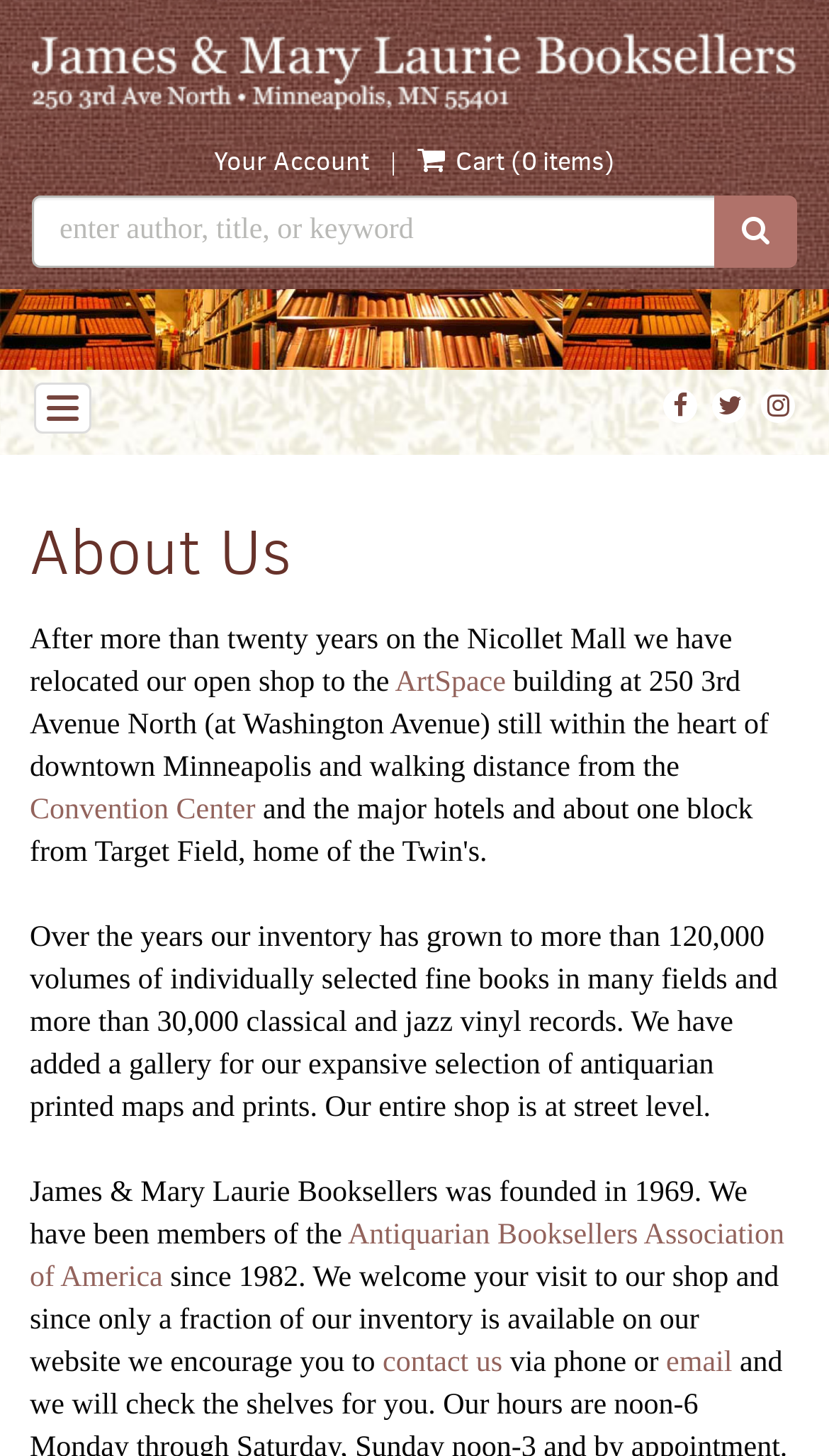Describe all the key features and sections of the webpage thoroughly.

The webpage is about James and Mary Laurie Booksellers, an independent bookstore. At the top left corner, there is a link to the bookstore's homepage with an accompanying image. Next to it, a navigation menu labeled "Utility" contains links to "Your Account" and "Cart (0 items)". 

Below the navigation menu, a search bar is located, consisting of a textbox and a "SUBMIT SEARCH" button. 

On the left side of the page, there is a large image of books. Below the image, a primary navigation menu is situated, containing links to social media platforms such as Facebook, Twitter, and Instagram. 

The main content of the page is an "About Us" section, which starts with a heading "About Us". The section describes the bookstore's history, relocation, and inventory. It mentions that the store has over 120,000 volumes of fine books and 30,000 classical and jazz vinyl records, as well as a gallery for antiquarian printed maps and prints. The section also provides information about the store's membership in the Antiquarian Booksellers Association of America and invites visitors to contact them via phone or email.